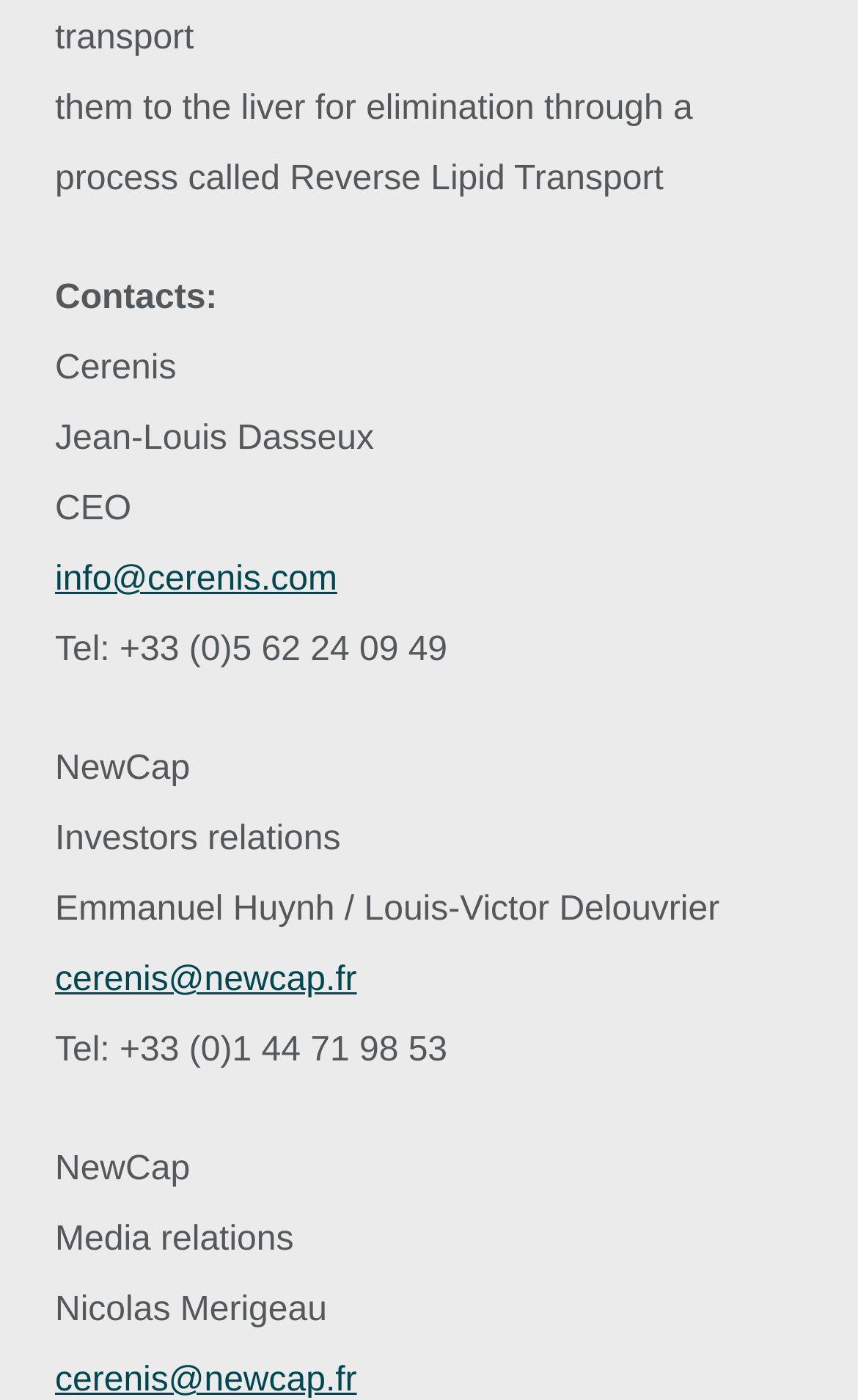Identify the bounding box coordinates for the UI element mentioned here: "cerenis@newcap.fr". Provide the coordinates as four float values between 0 and 1, i.e., [left, top, right, bottom].

[0.064, 0.687, 0.416, 0.713]